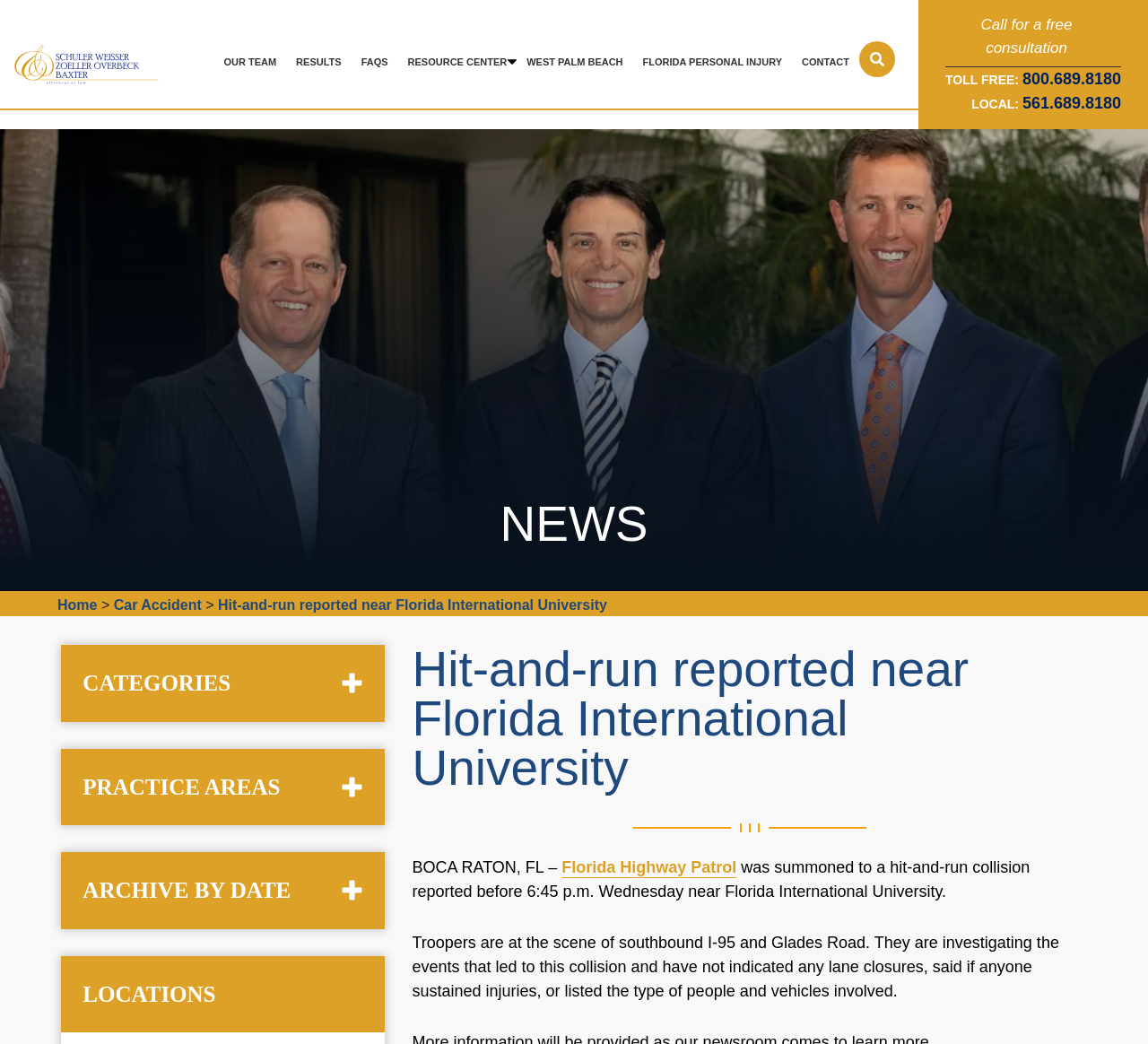Please mark the clickable region by giving the bounding box coordinates needed to complete this instruction: "Read the news".

[0.436, 0.475, 0.564, 0.529]